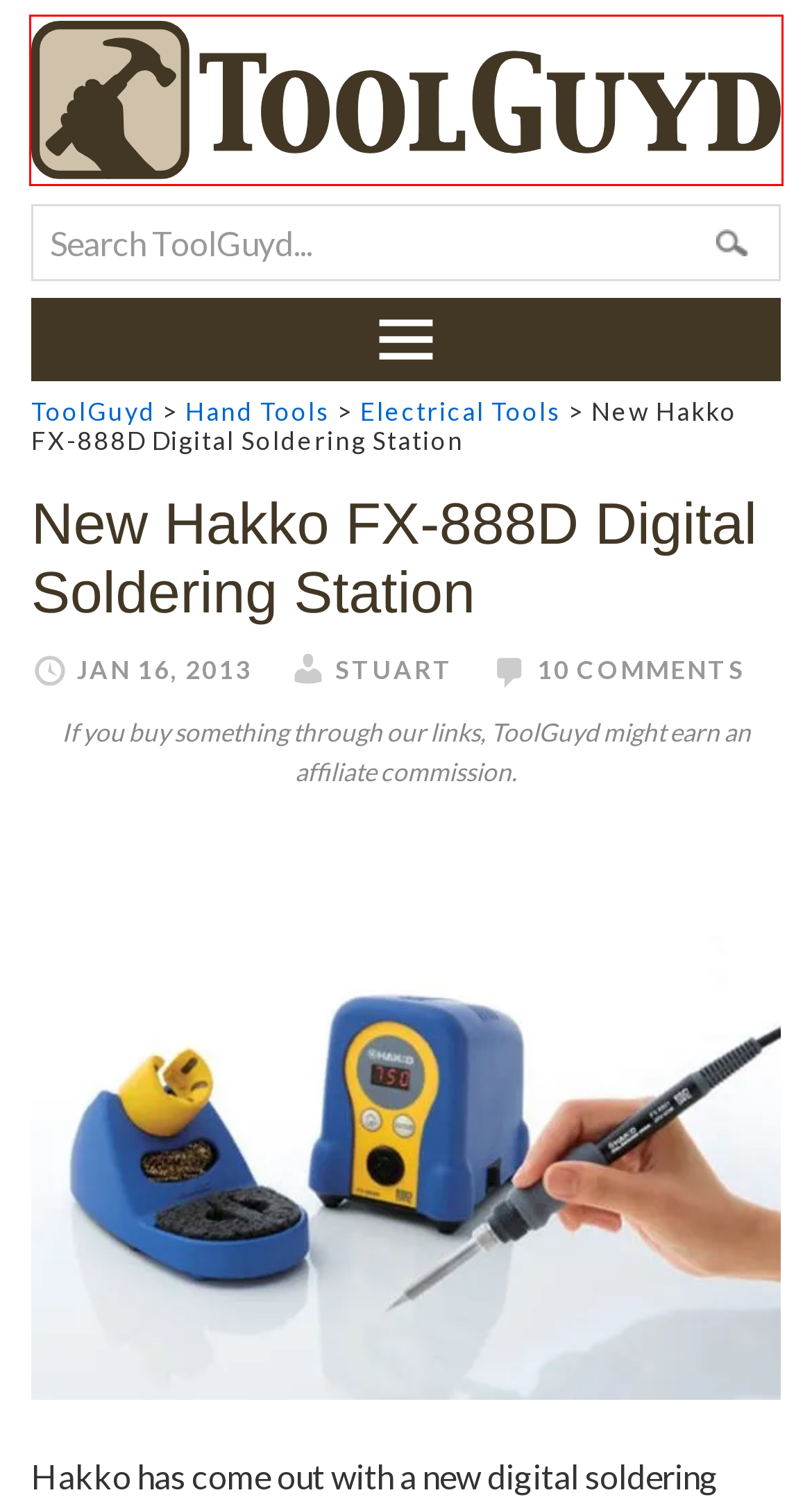You are given a screenshot of a webpage with a red bounding box around an element. Choose the most fitting webpage description for the page that appears after clicking the element within the red bounding box. Here are the candidates:
A. Tool Reviews
B. Lowe’s is Advertising Beta Tool Cabinets
C. ToolGuyd | Tool Reviews, Deals, Industry News
D. I’m Stuck Between Dewalt and Milwaukee Cordless Drill Deals
E. Amazon.com
F. Hakko
G. Electrical Tools
H. Hand Tools

C